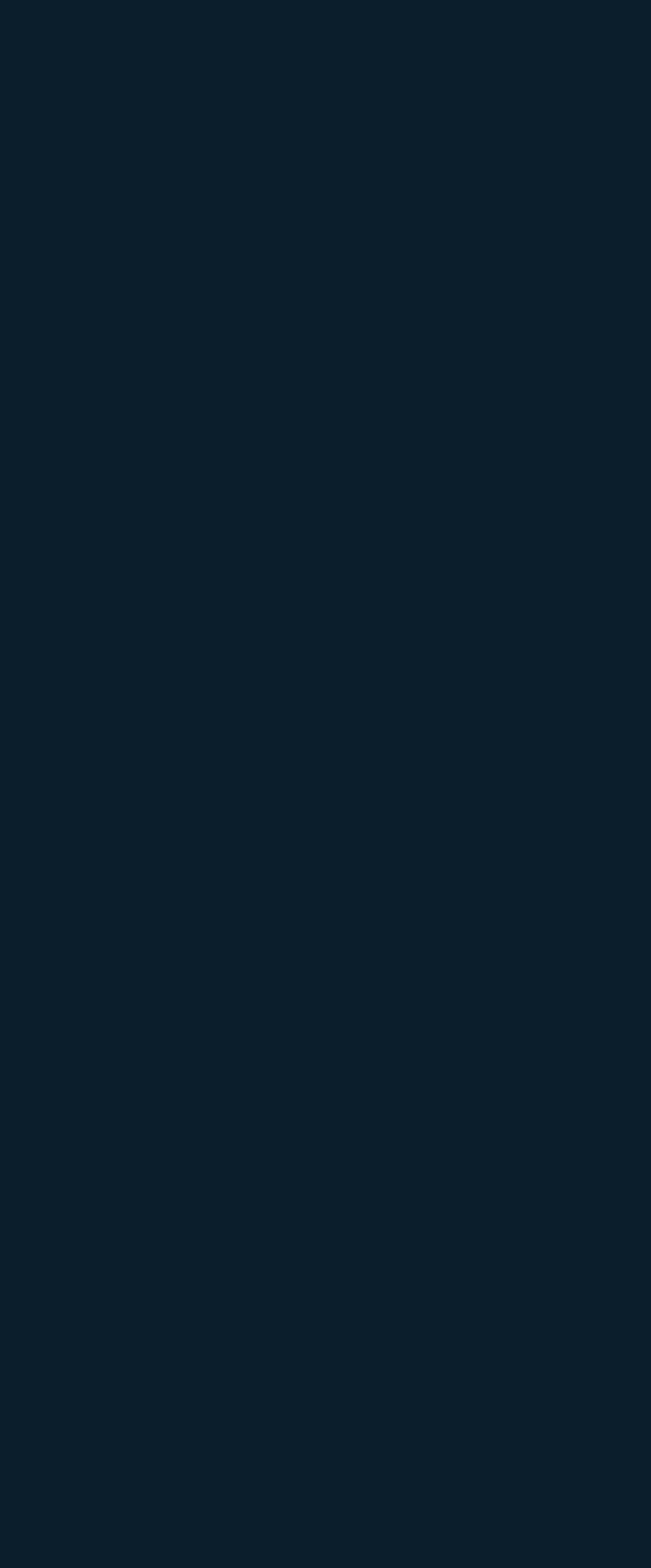Provide the bounding box coordinates of the area you need to click to execute the following instruction: "Learn about Diversity and Inclusion".

[0.038, 0.63, 0.962, 0.661]